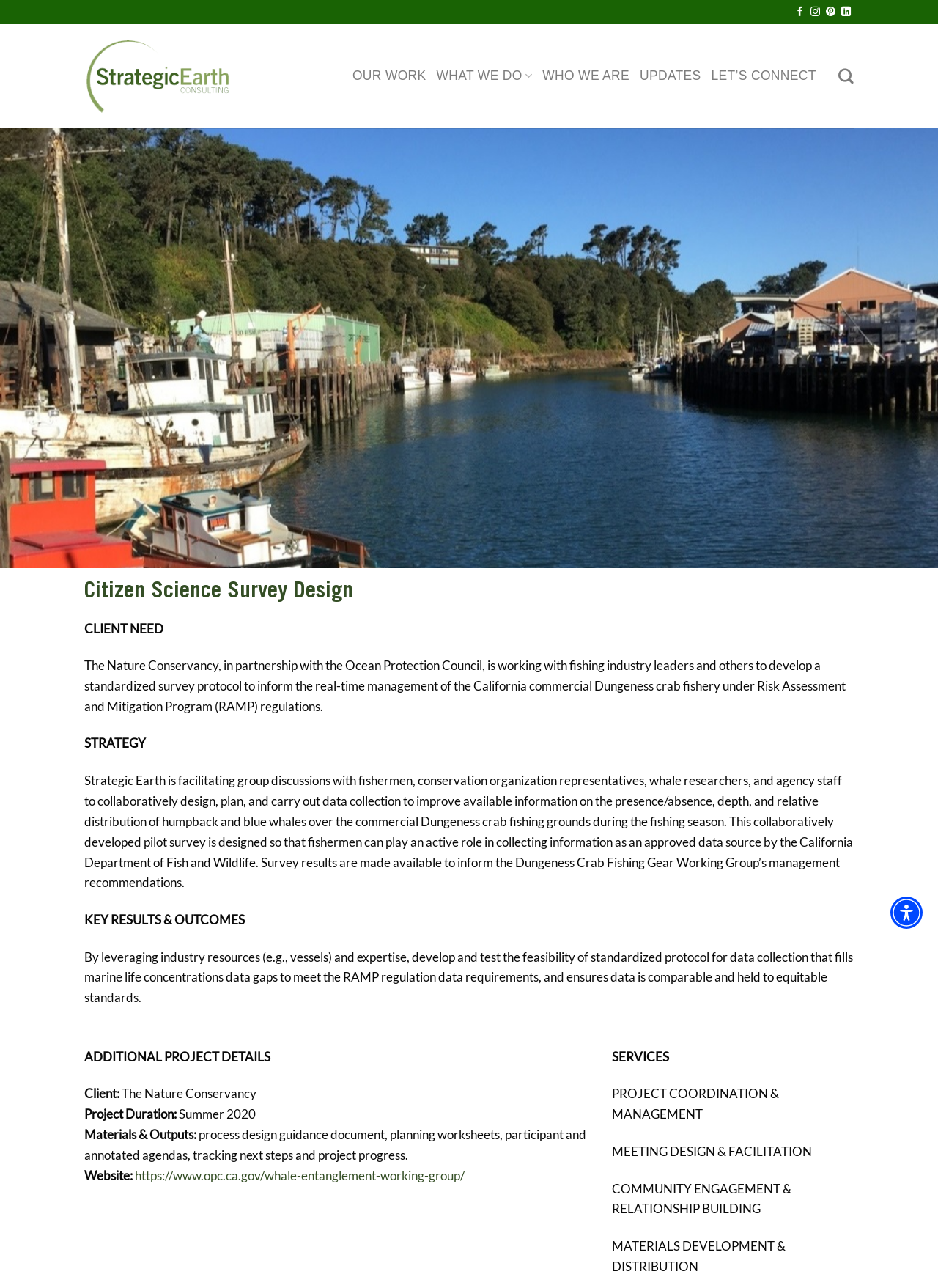Extract the primary heading text from the webpage.

Citizen Science Survey Design